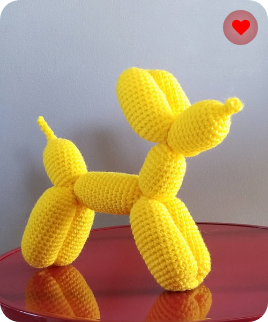Answer the question below in one word or phrase:
What is the purpose of the crochet pattern?

To create a balloon animal